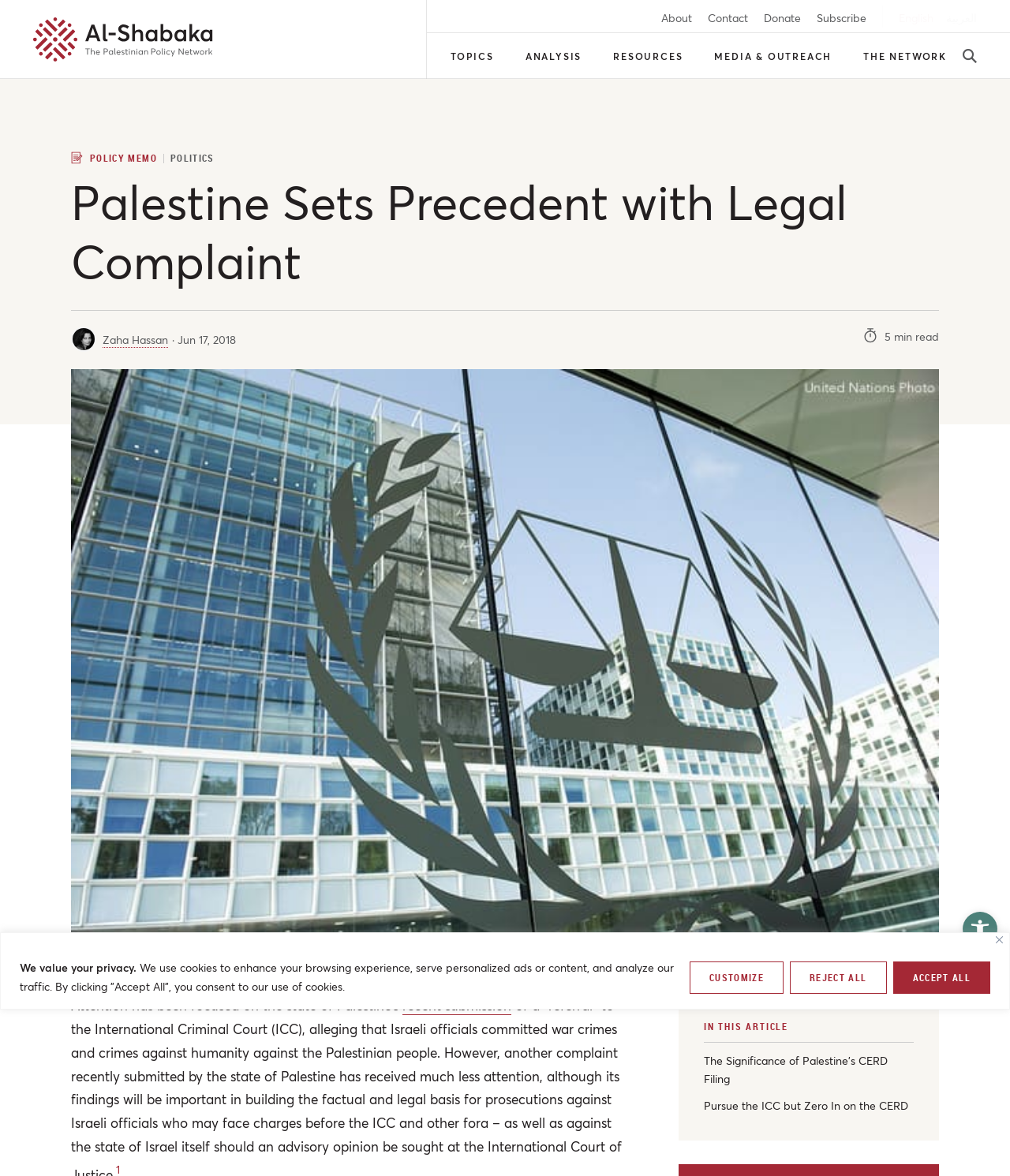What is the topic of the article? Analyze the screenshot and reply with just one word or a short phrase.

POLITICS